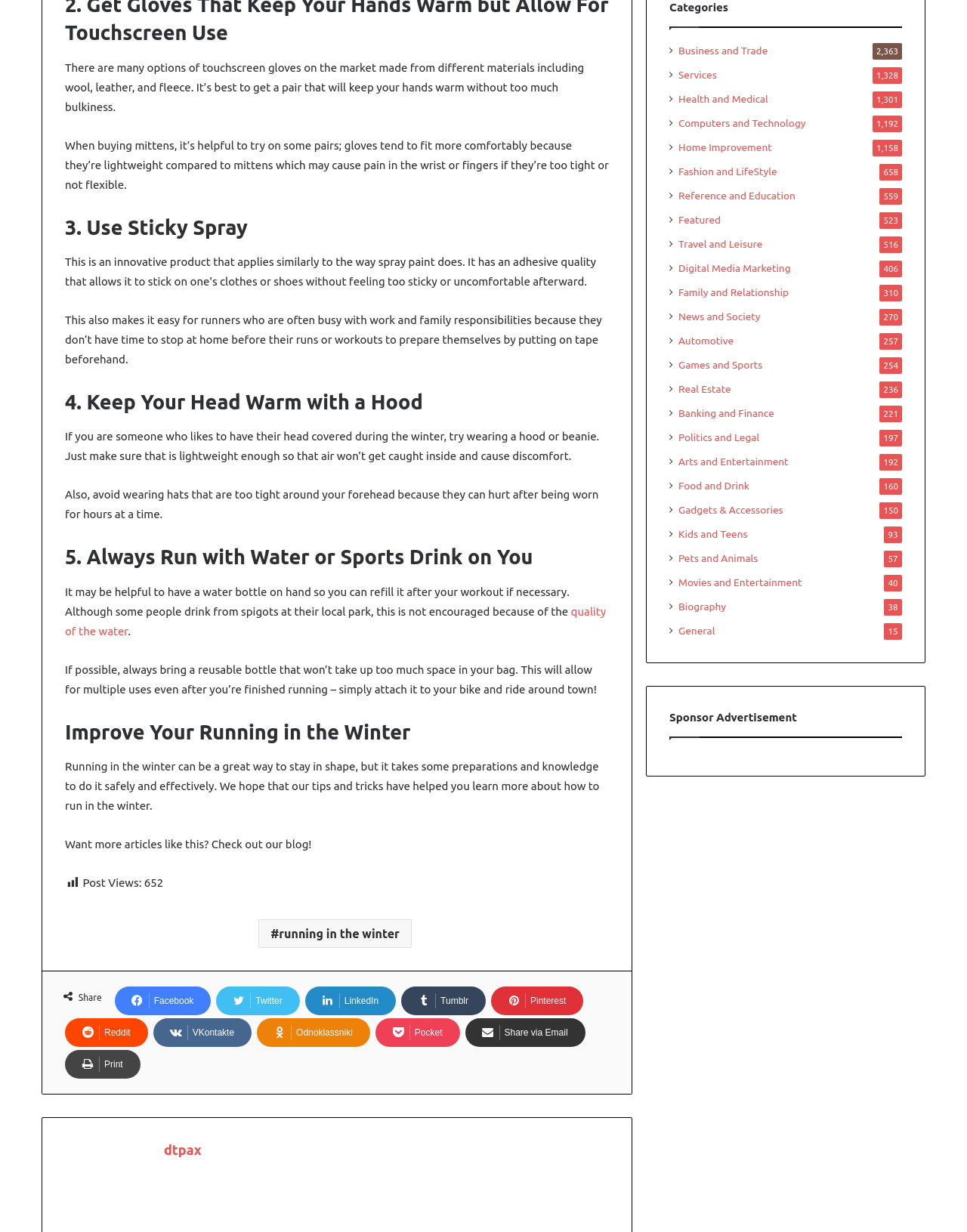Determine the bounding box coordinates of the UI element described below. Use the format (top-left x, top-left y, bottom-right x, bottom-right y) with floating point numbers between 0 and 1: quality of the water

[0.067, 0.491, 0.627, 0.517]